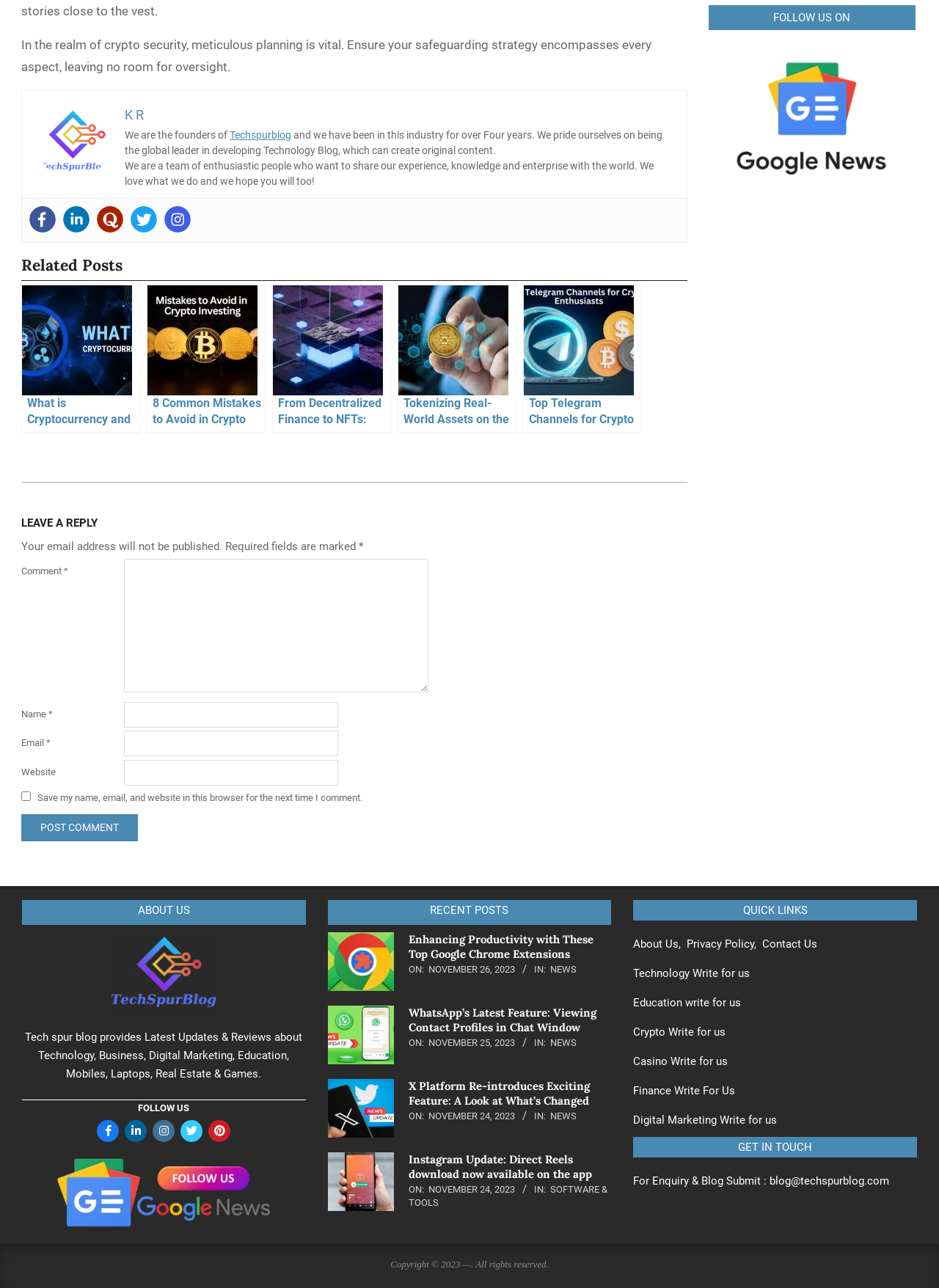Please answer the following query using a single word or phrase: 
What is the topic of the blog post?

Cryptocurrency